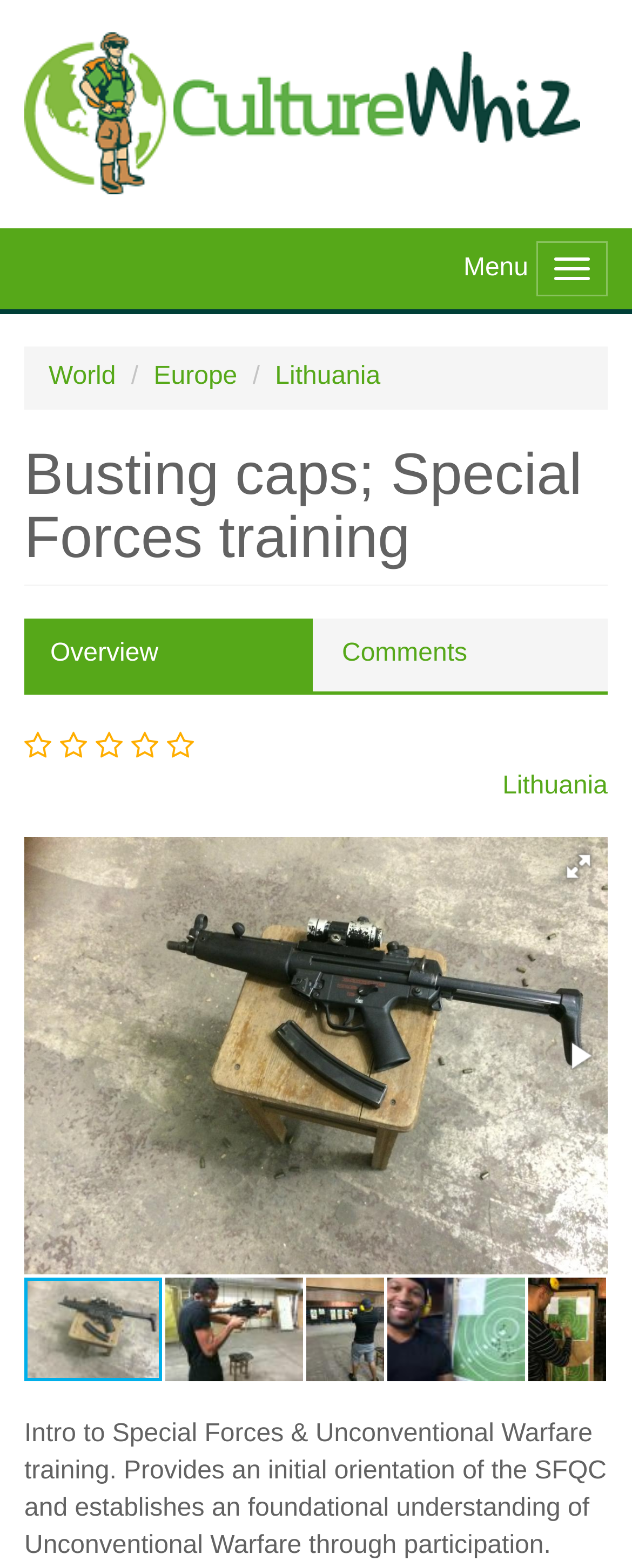Please find and report the bounding box coordinates of the element to click in order to perform the following action: "Select the World link". The coordinates should be expressed as four float numbers between 0 and 1, in the format [left, top, right, bottom].

[0.077, 0.231, 0.183, 0.249]